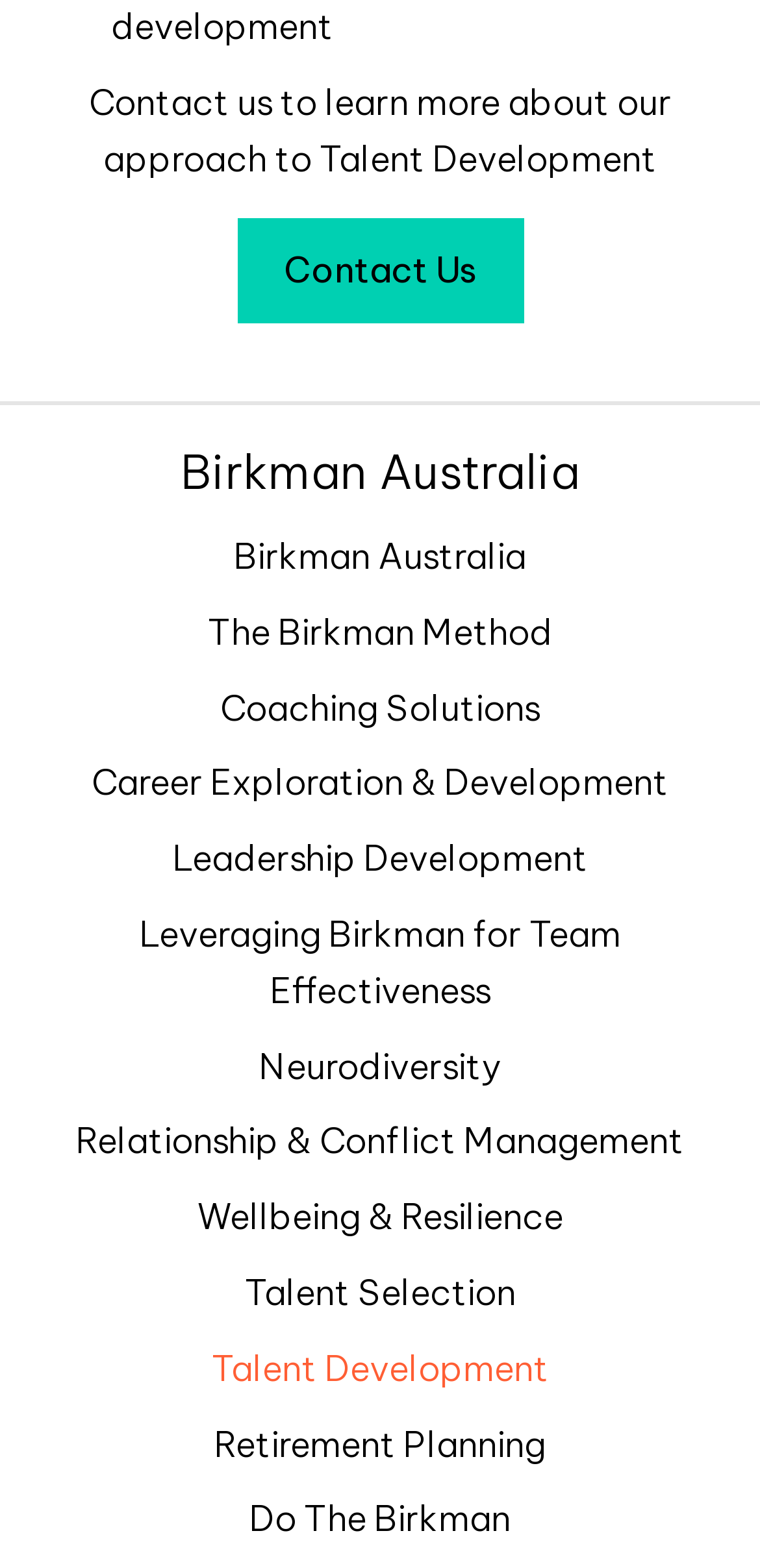Provide a one-word or short-phrase response to the question:
How many links are there on the webpage?

14